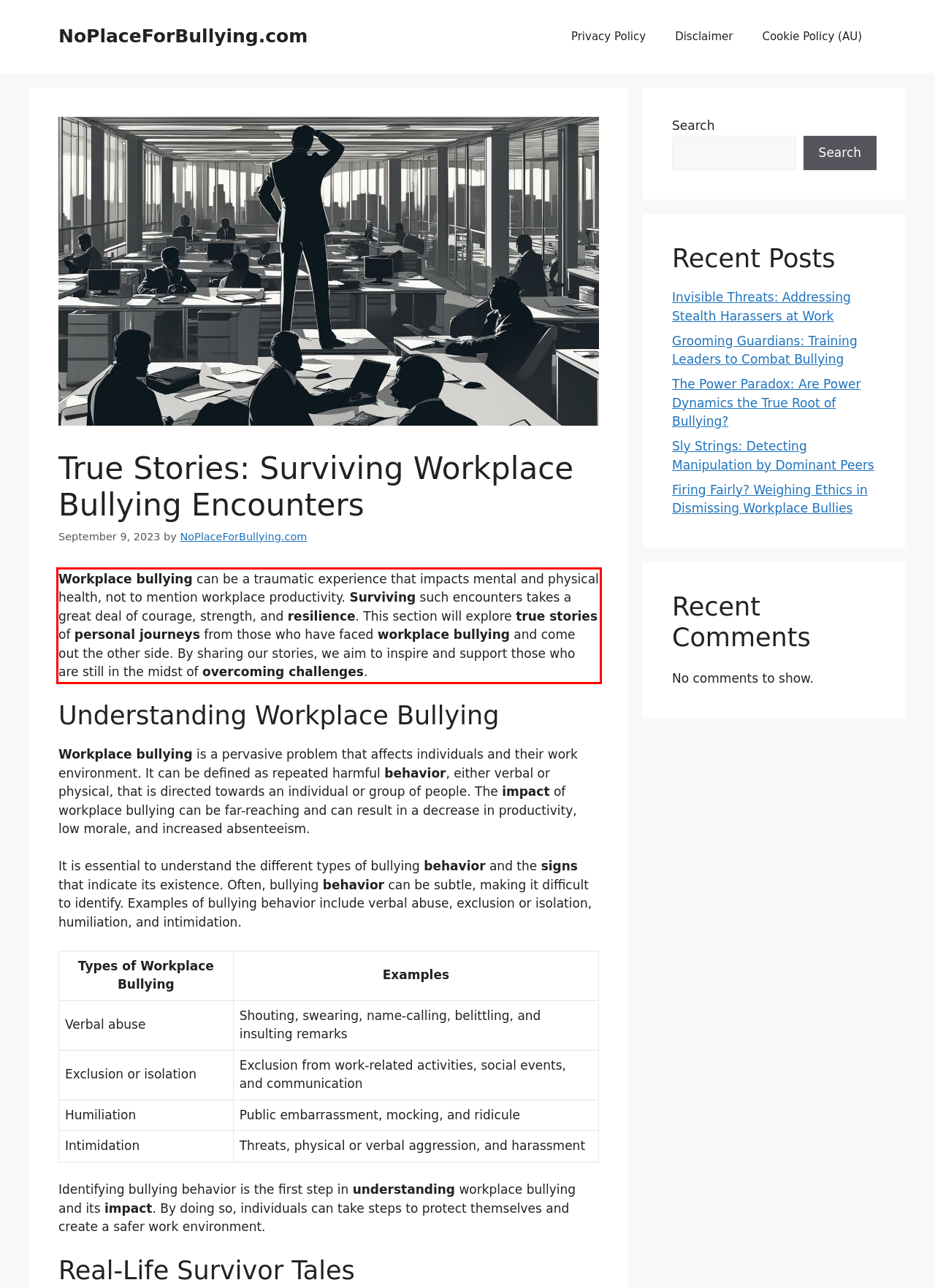The screenshot you have been given contains a UI element surrounded by a red rectangle. Use OCR to read and extract the text inside this red rectangle.

Workplace bullying can be a traumatic experience that impacts mental and physical health, not to mention workplace productivity. Surviving such encounters takes a great deal of courage, strength, and resilience. This section will explore true stories of personal journeys from those who have faced workplace bullying and come out the other side. By sharing our stories, we aim to inspire and support those who are still in the midst of overcoming challenges.